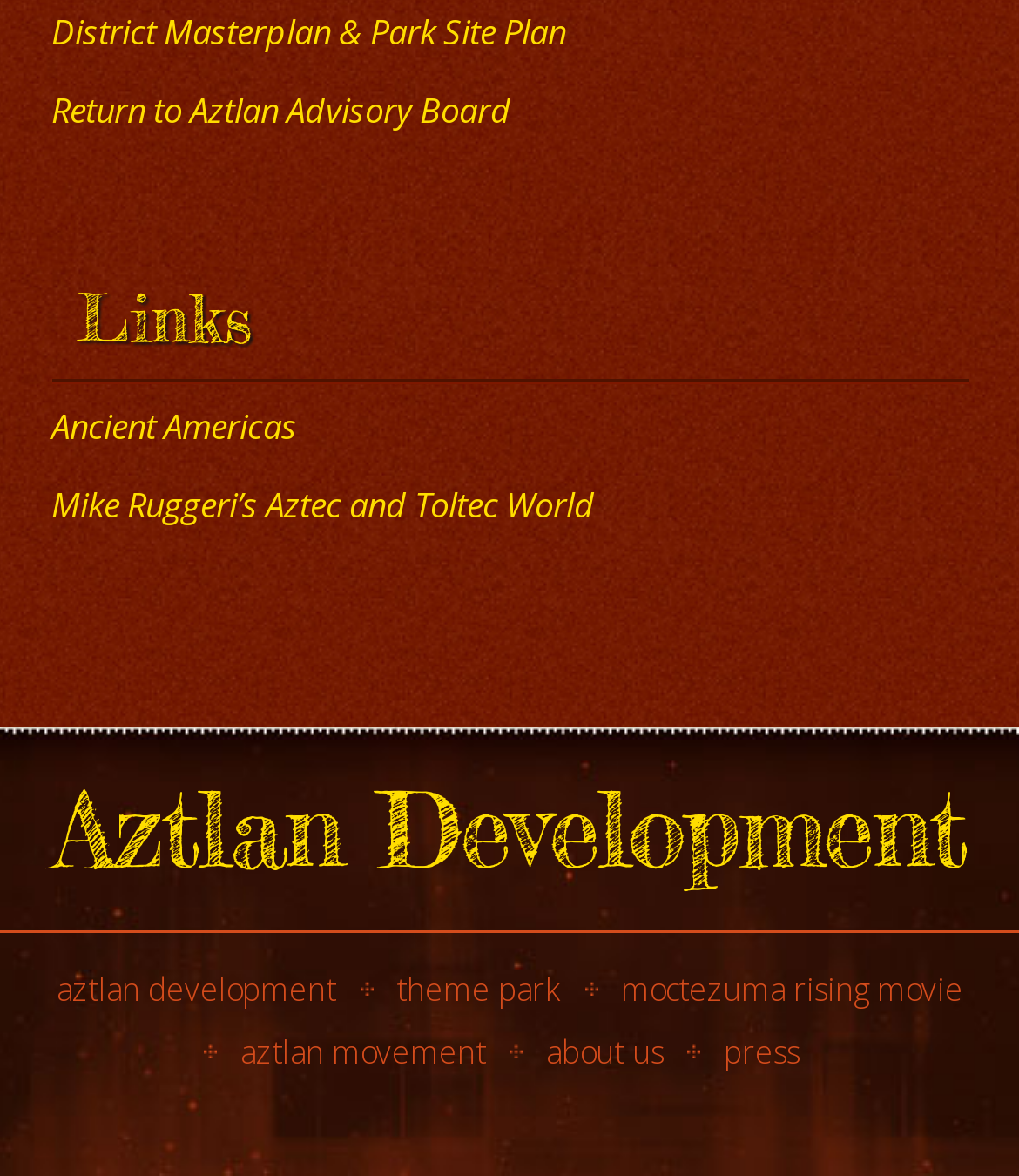Locate the bounding box coordinates of the element I should click to achieve the following instruction: "Read about Moctezuma Rising movie".

[0.609, 0.823, 0.945, 0.861]